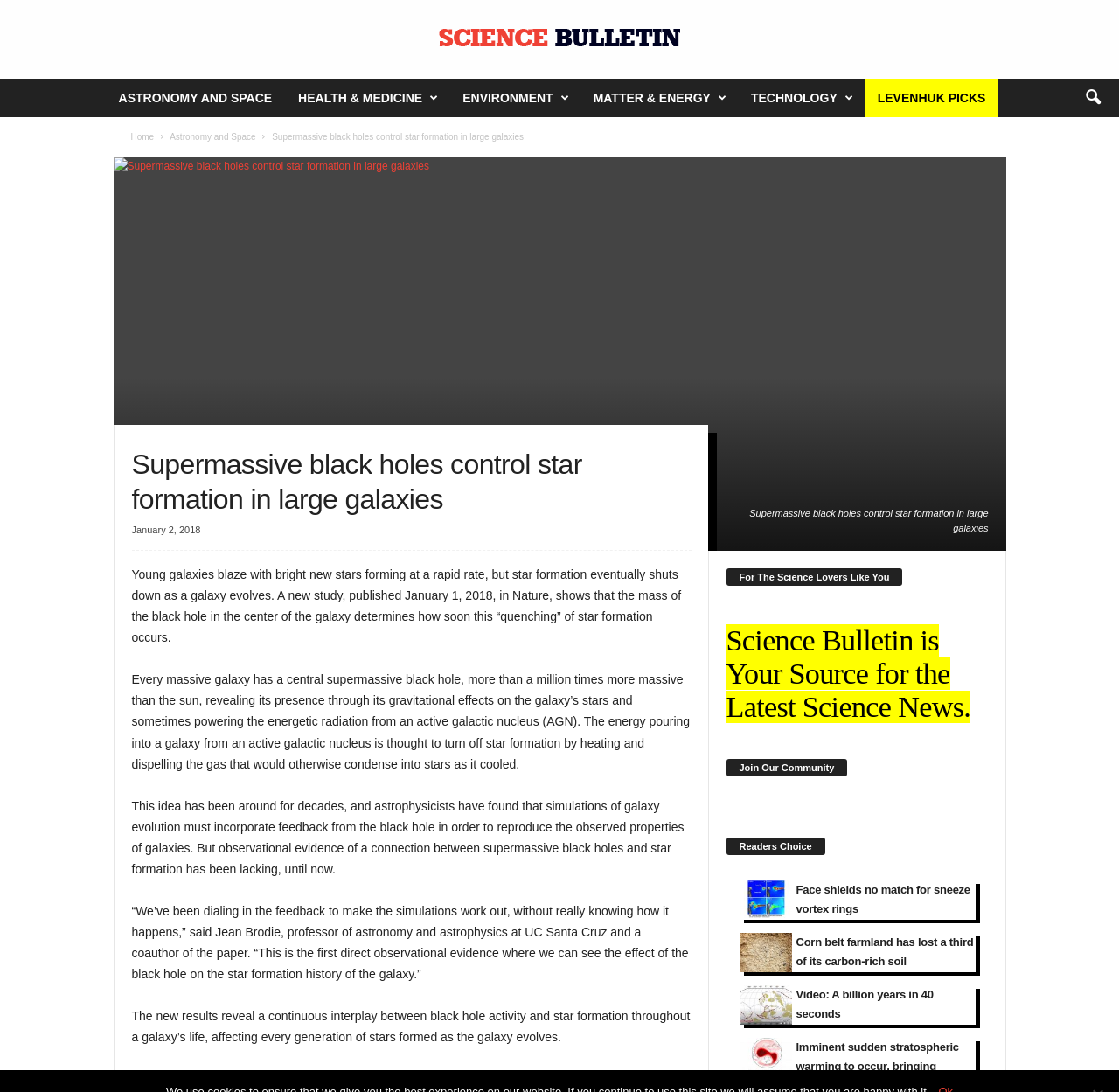Determine the title of the webpage and give its text content.

Supermassive black holes control star formation in large galaxies